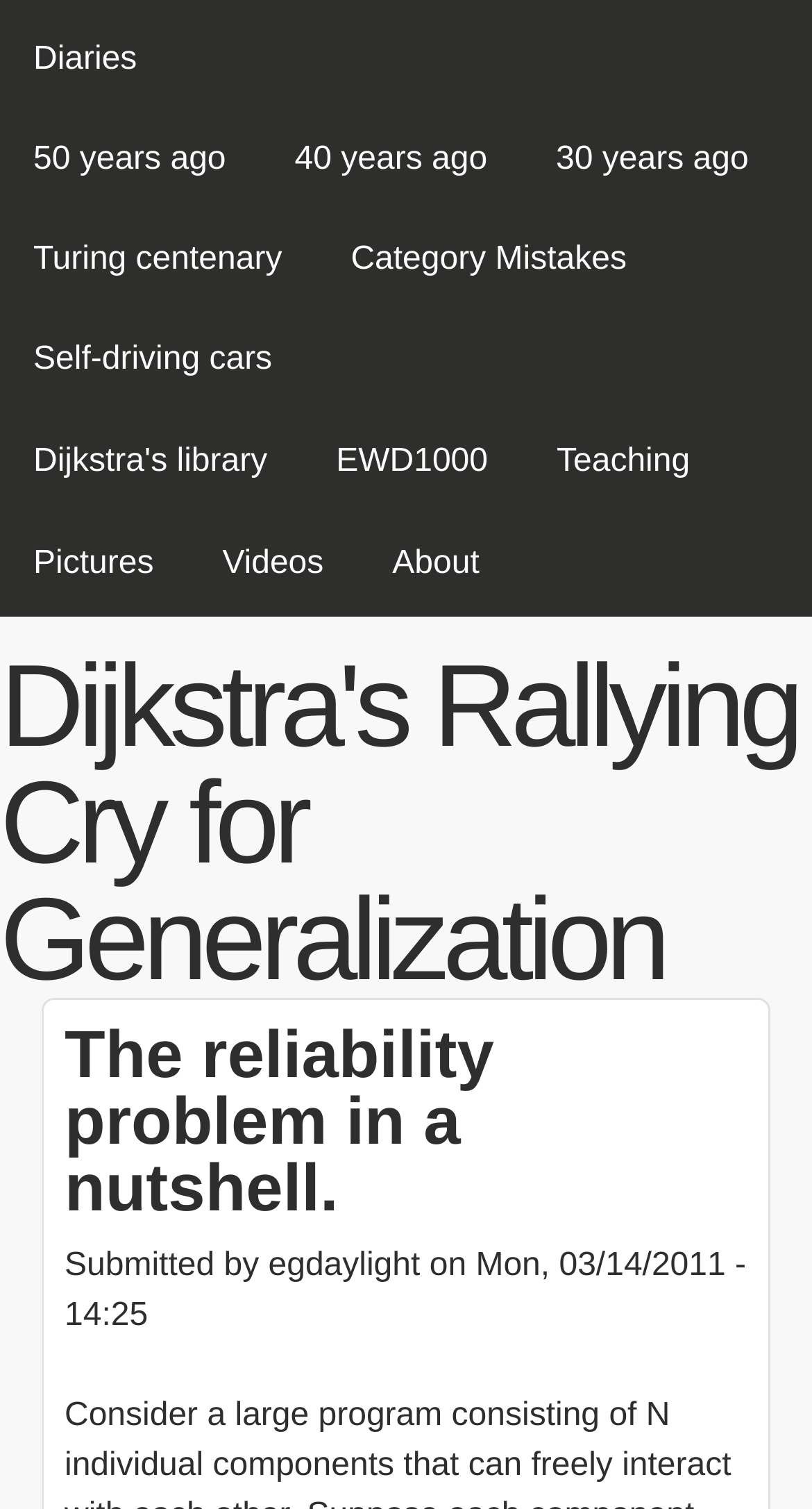Could you highlight the region that needs to be clicked to execute the instruction: "Check the reliability problem in a nutshell"?

[0.079, 0.676, 0.921, 0.809]